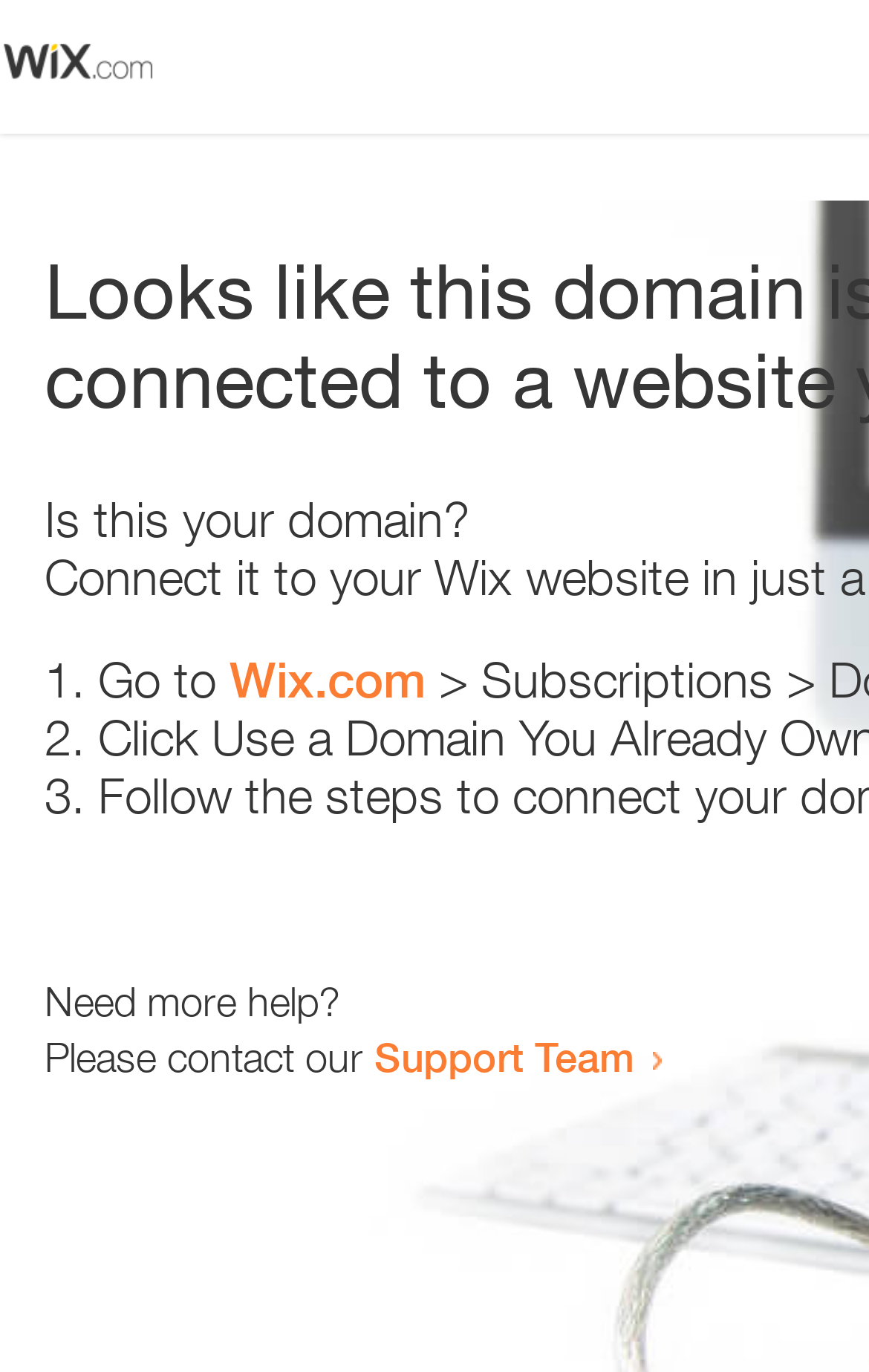What is the support team's contact method?
Refer to the image and provide a one-word or short phrase answer.

link